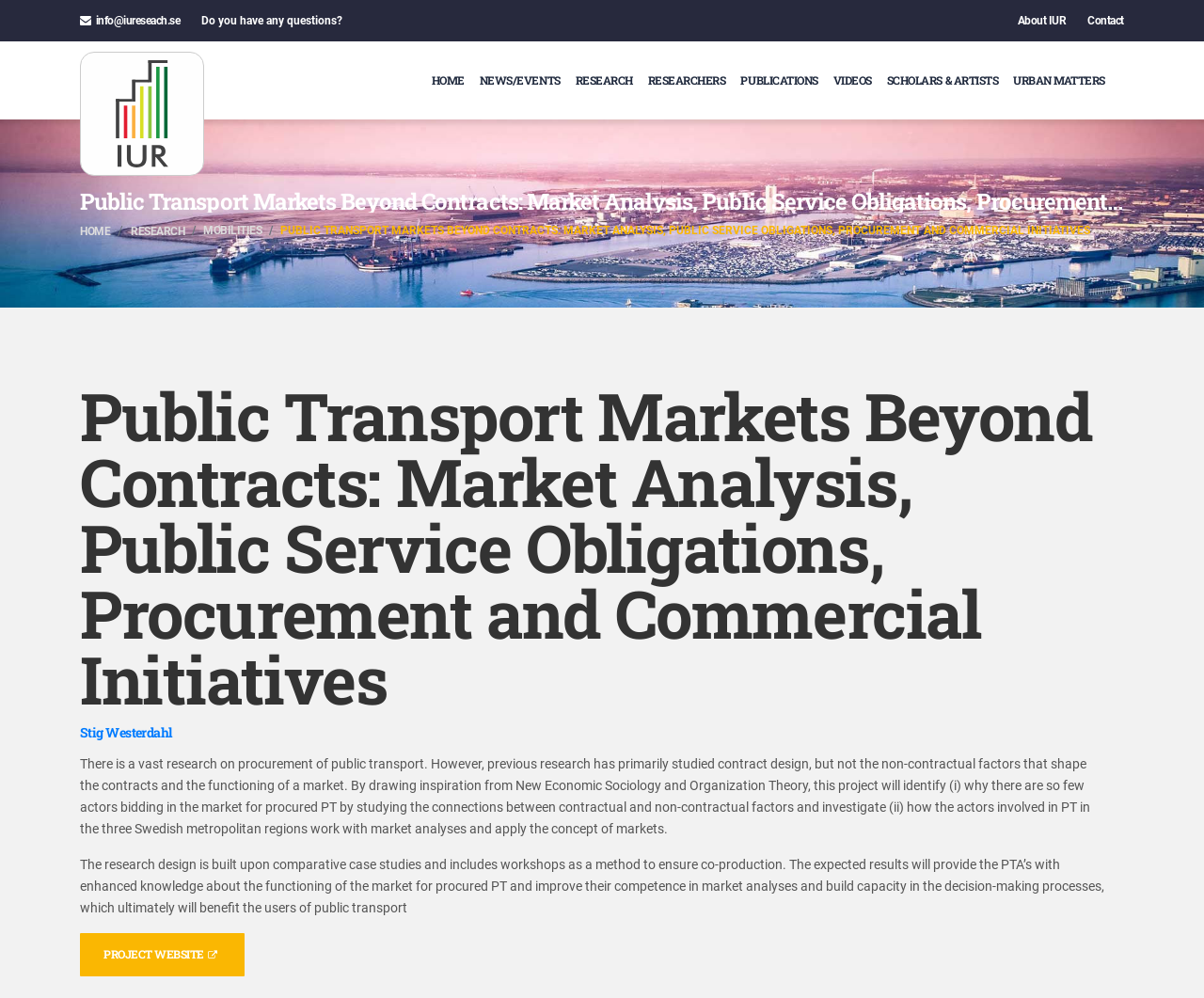Please determine the bounding box coordinates of the clickable area required to carry out the following instruction: "Read Shipping Policy". The coordinates must be four float numbers between 0 and 1, represented as [left, top, right, bottom].

None